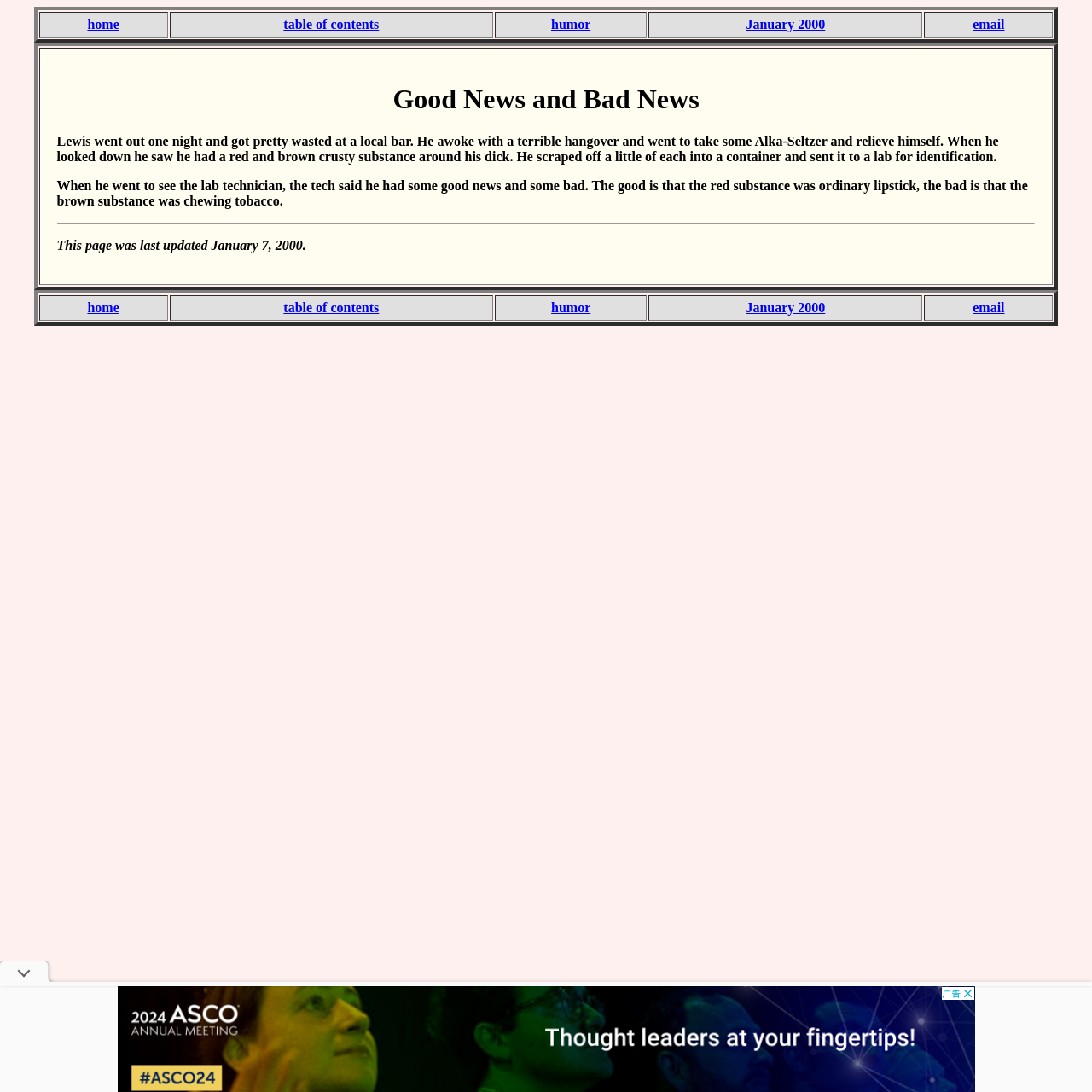Please find the bounding box for the UI element described by: "Rita Oro in Roberto Cavalli".

None